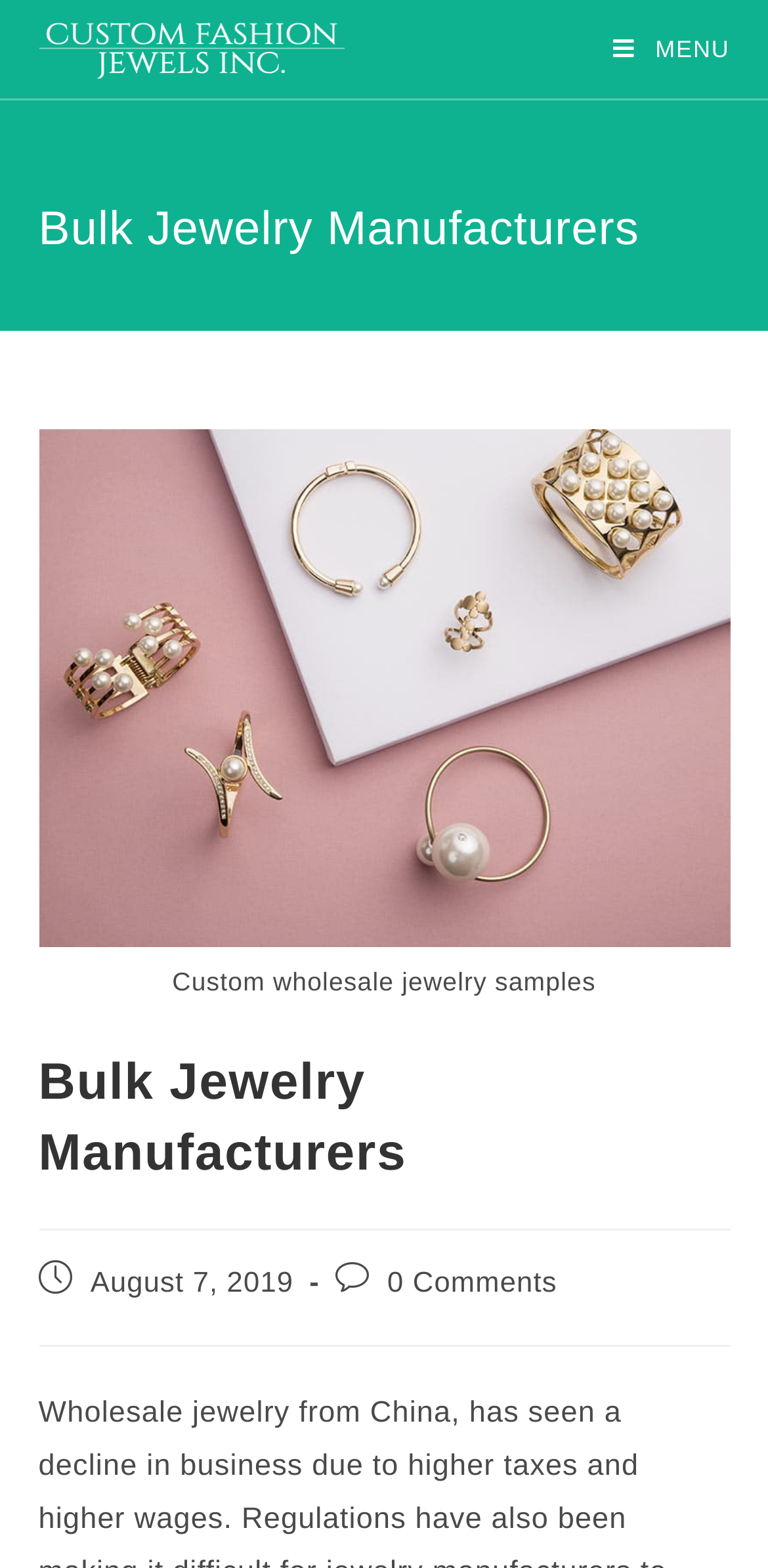How many factories does Custom Fashion Jewels Inc have?
Using the picture, provide a one-word or short phrase answer.

2